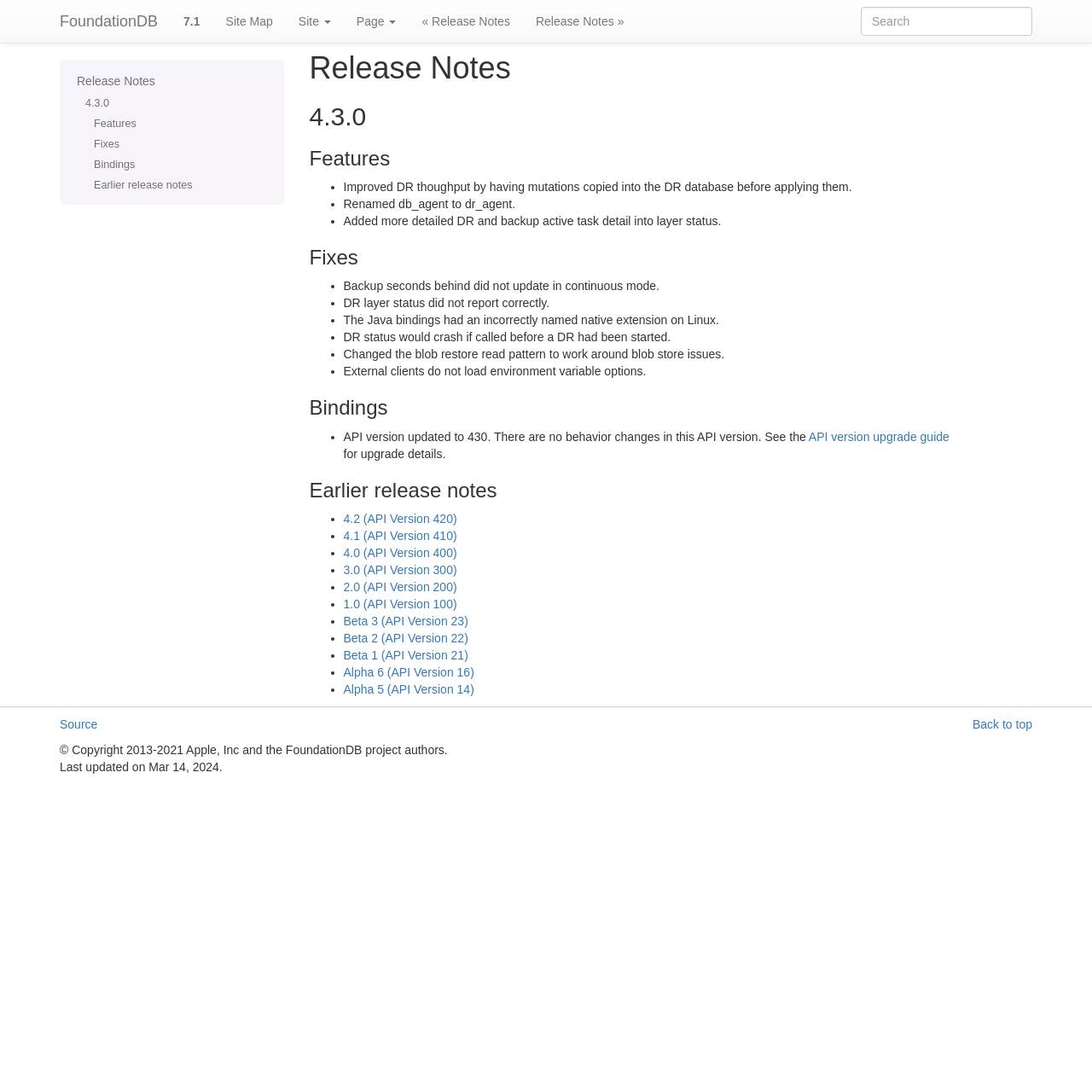Kindly determine the bounding box coordinates of the area that needs to be clicked to fulfill this instruction: "View release notes".

[0.055, 0.062, 0.26, 0.086]